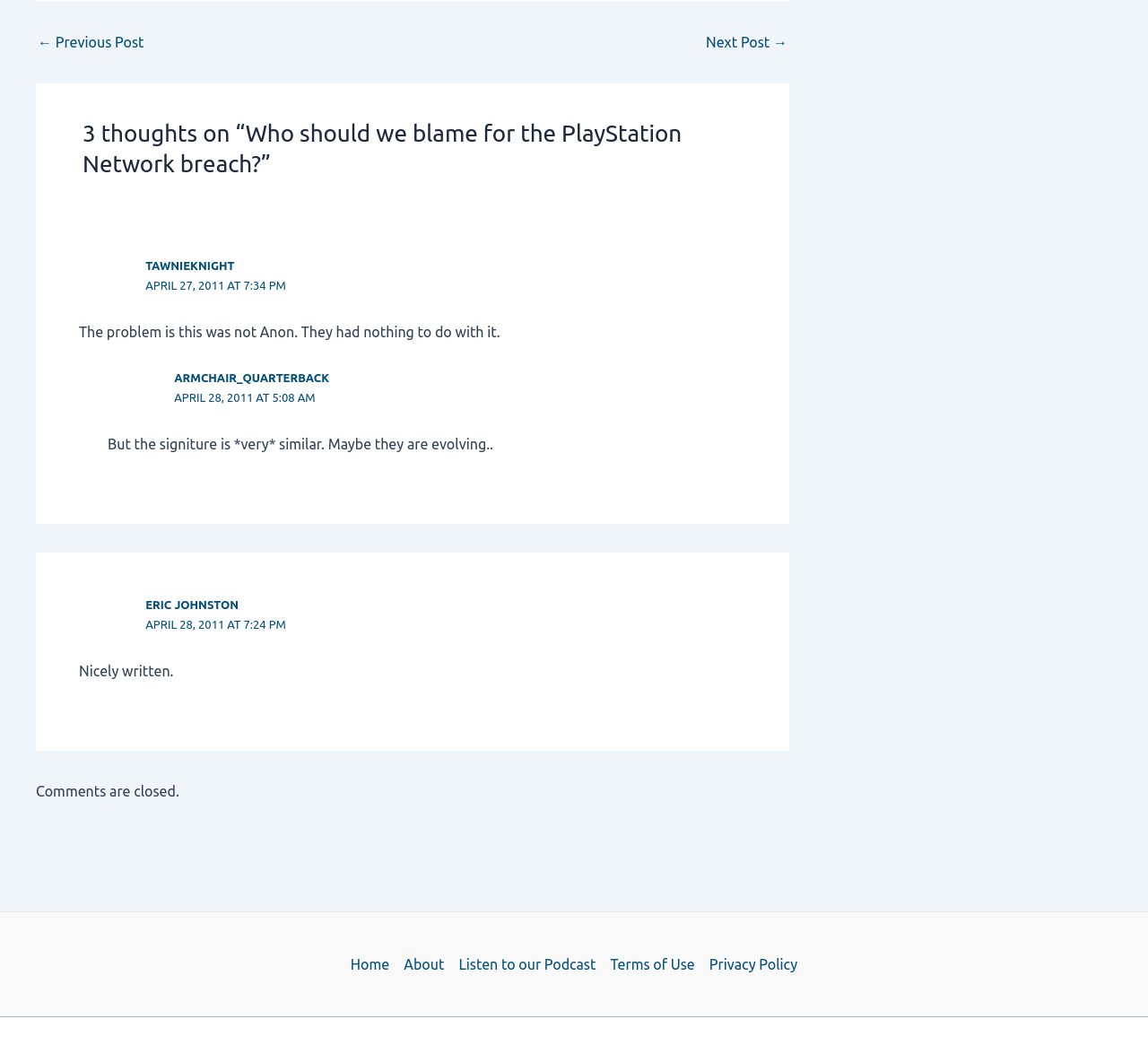Please answer the following question using a single word or phrase: 
What is the title of the blog post?

Who should we blame for the PlayStation Network breach?